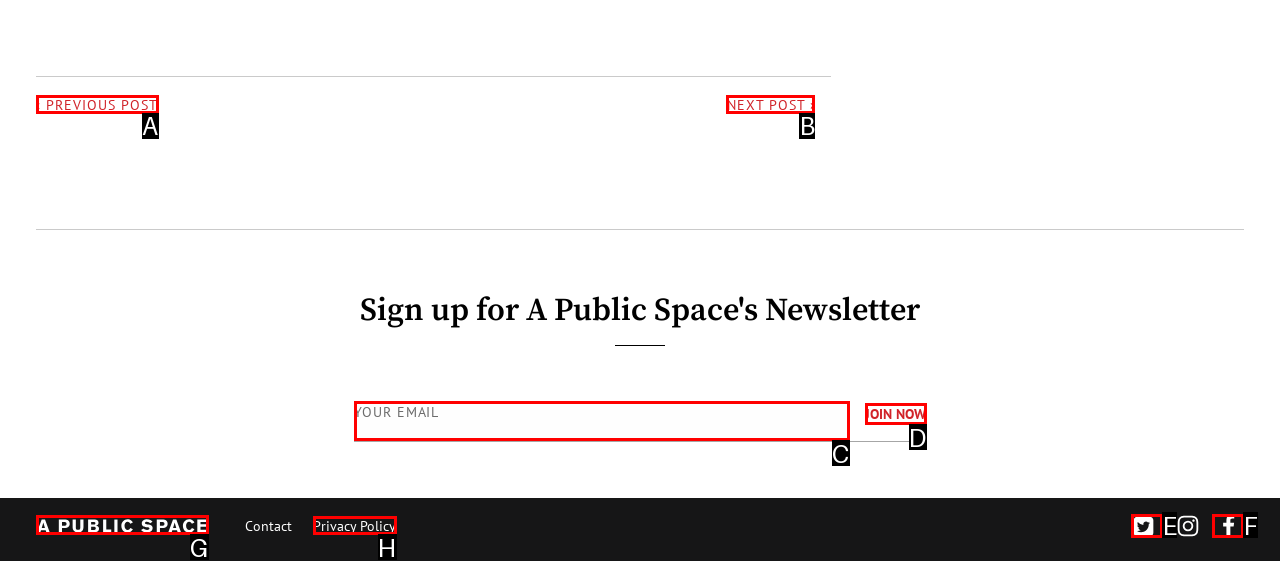Select the letter that aligns with the description: Privacy Policy. Answer with the letter of the selected option directly.

H